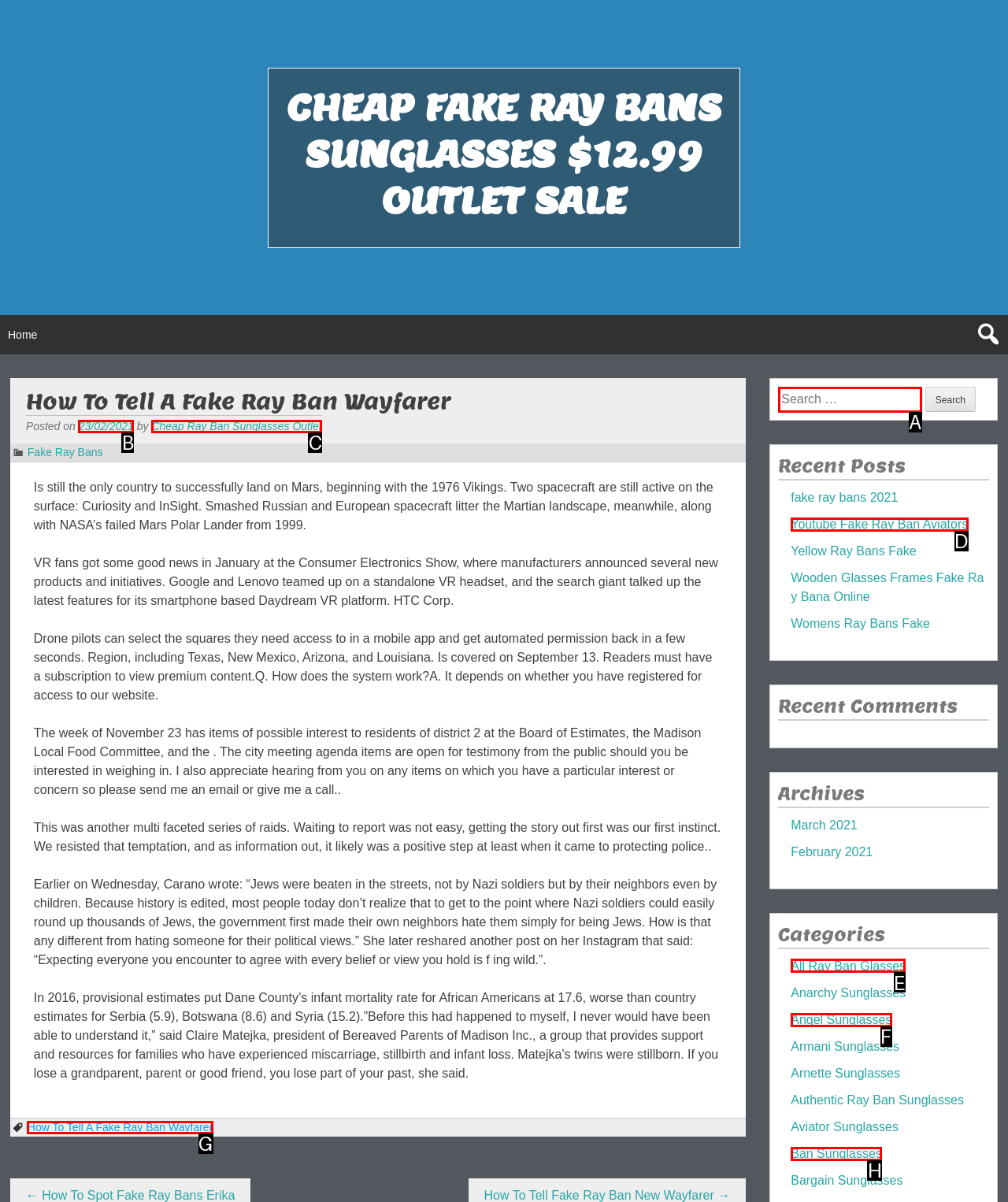Specify which element within the red bounding boxes should be clicked for this task: Explore the category 'All Ray Ban Glasses' Respond with the letter of the correct option.

E